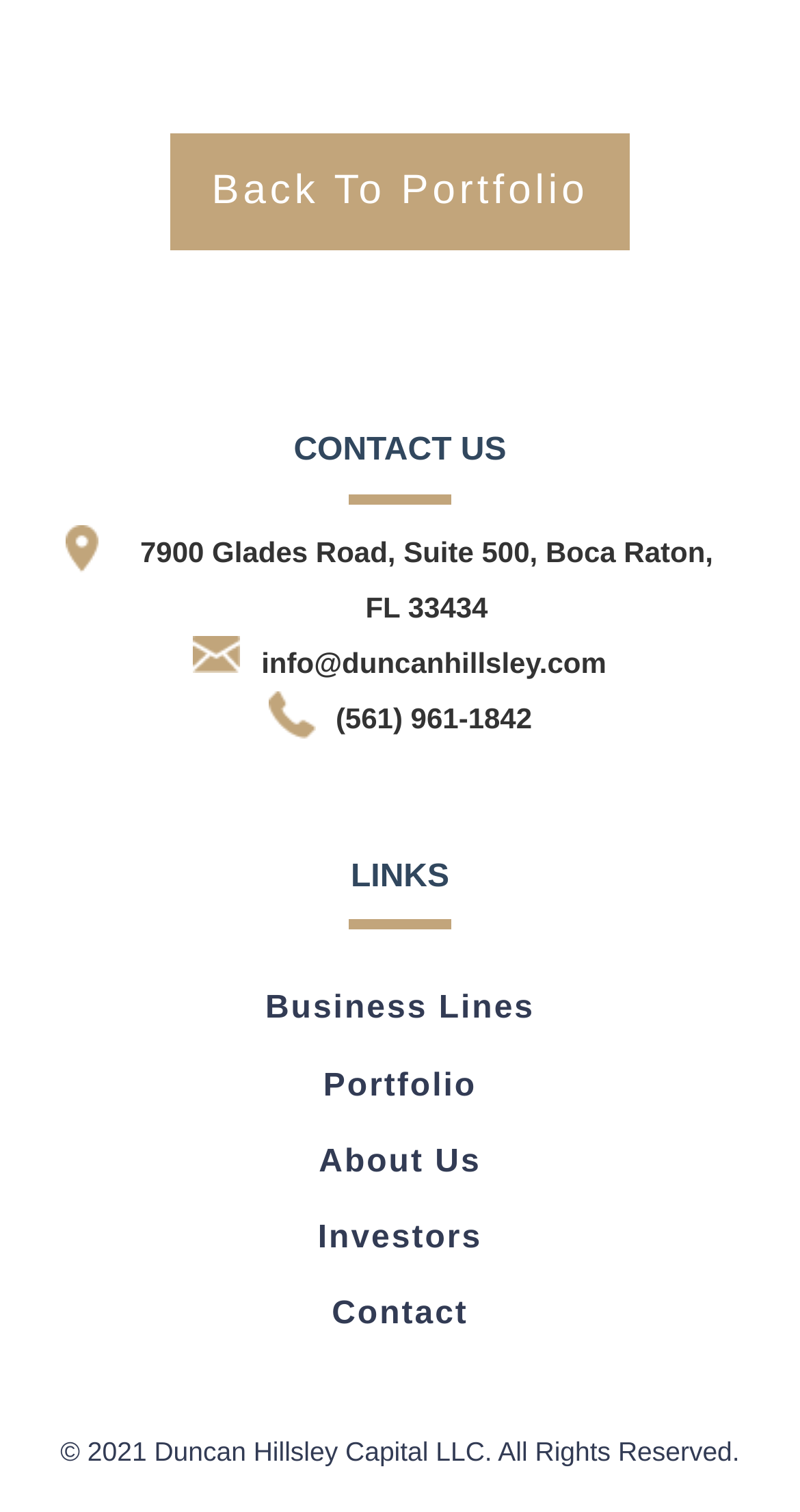Please find the bounding box coordinates for the clickable element needed to perform this instruction: "call the office".

[0.082, 0.458, 0.918, 0.502]